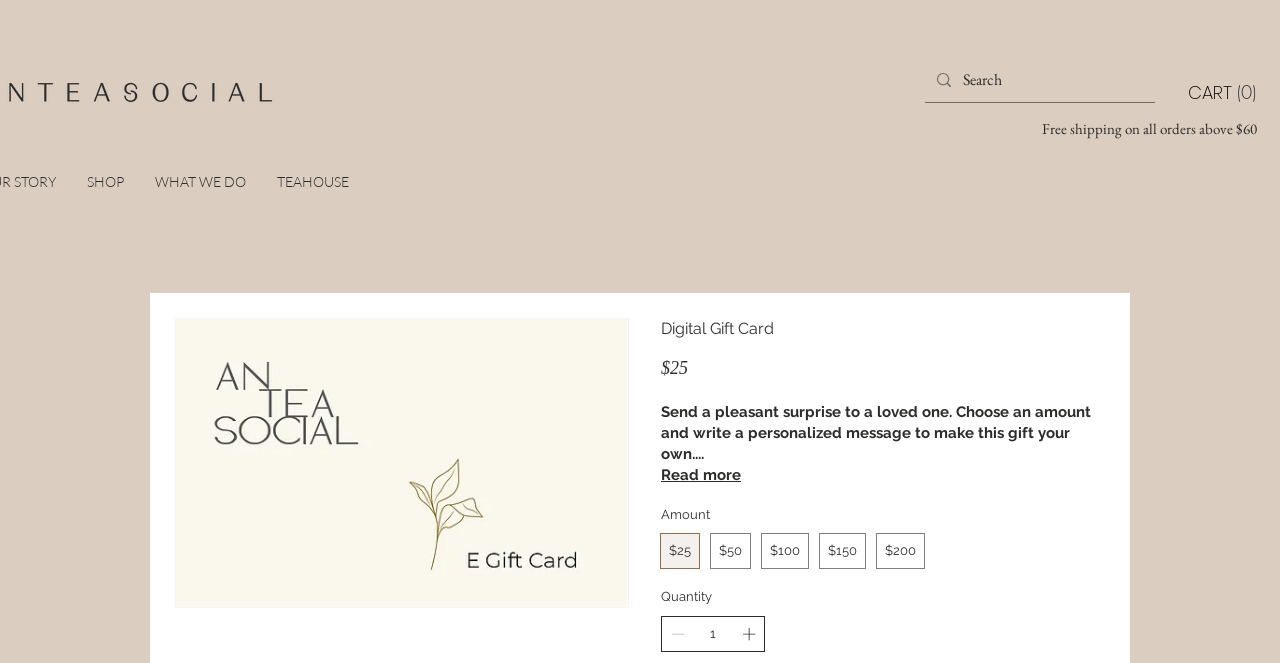What is the default gift card amount?
Please answer the question with as much detail and depth as you can.

I found the answer by looking at the radio button element '$25' which is located at [0.532, 0.832, 0.532, 0.834] and is checked by default. This indicates that the default gift card amount is $25.